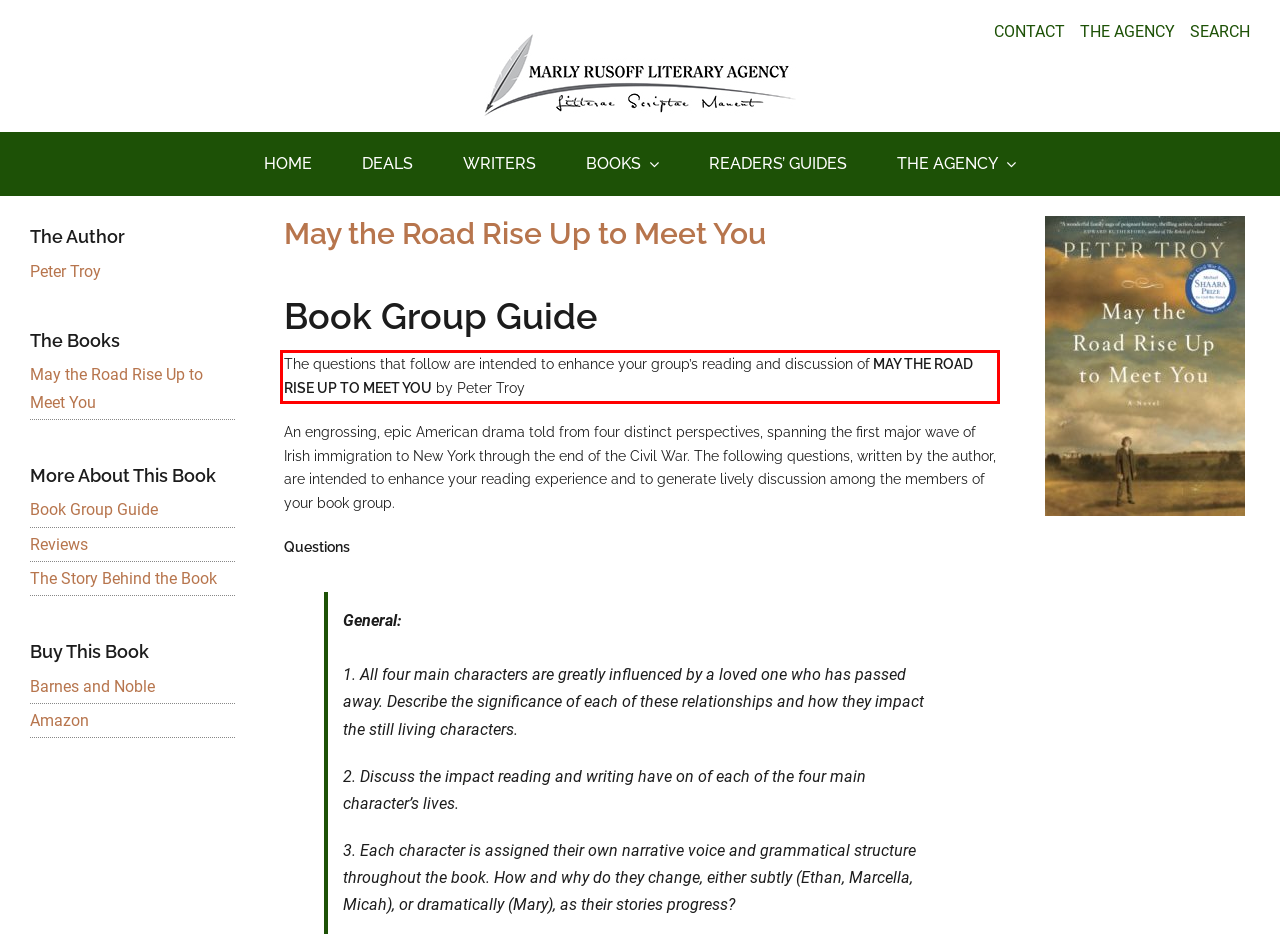Please identify the text within the red rectangular bounding box in the provided webpage screenshot.

The questions that follow are intended to enhance your group’s reading and discussion of MAY THE ROAD RISE UP TO MEET YOU by Peter Troy